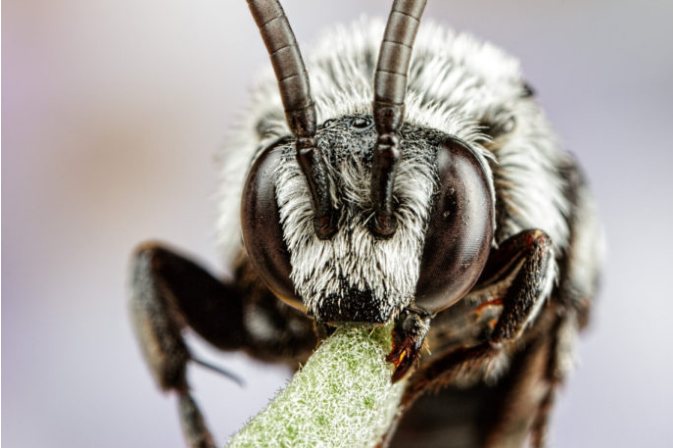What is the purpose of the cuckoo bee's mandibles?
Answer the question in as much detail as possible.

The caption highlights the remarkable mandibles of the cuckoo bee, which are adapted for their parasitic lifestyle. This suggests that the mandibles play a crucial role in the bee's ability to lay eggs in other bees' nests and consume the host larvae.